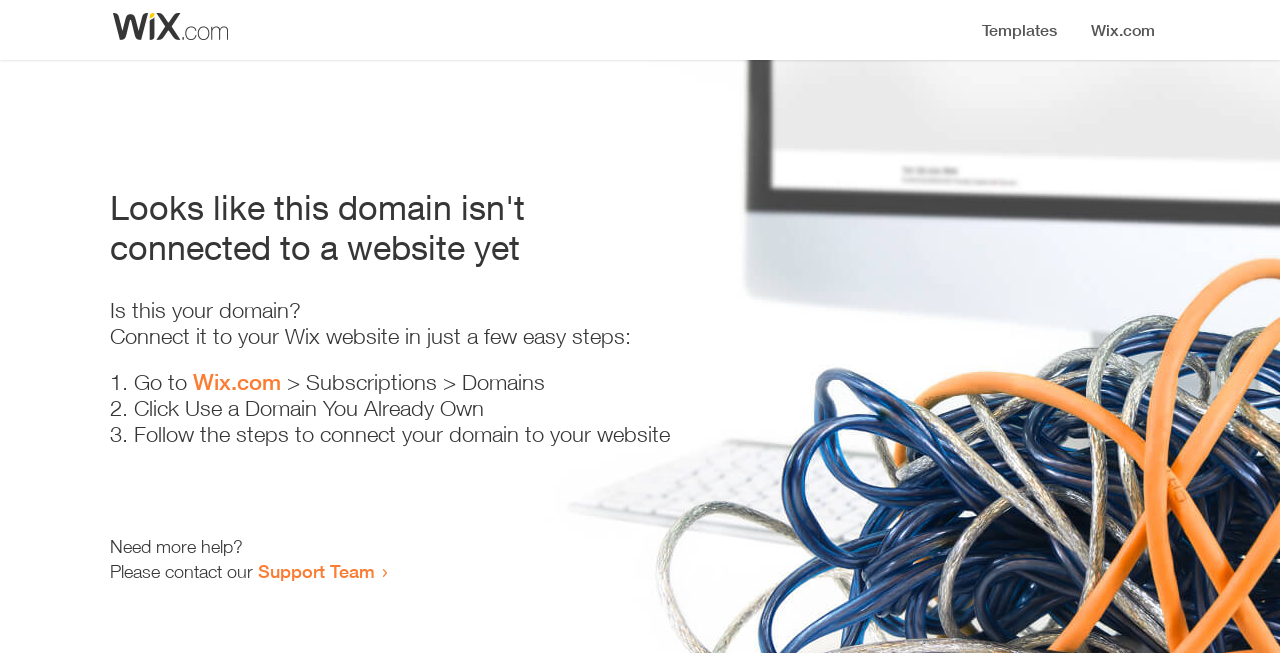Where should I go to start connecting my domain?
Please provide an in-depth and detailed response to the question.

According to the instructions, I need to 'Go to Wix.com > Subscriptions > Domains' to start connecting my domain.